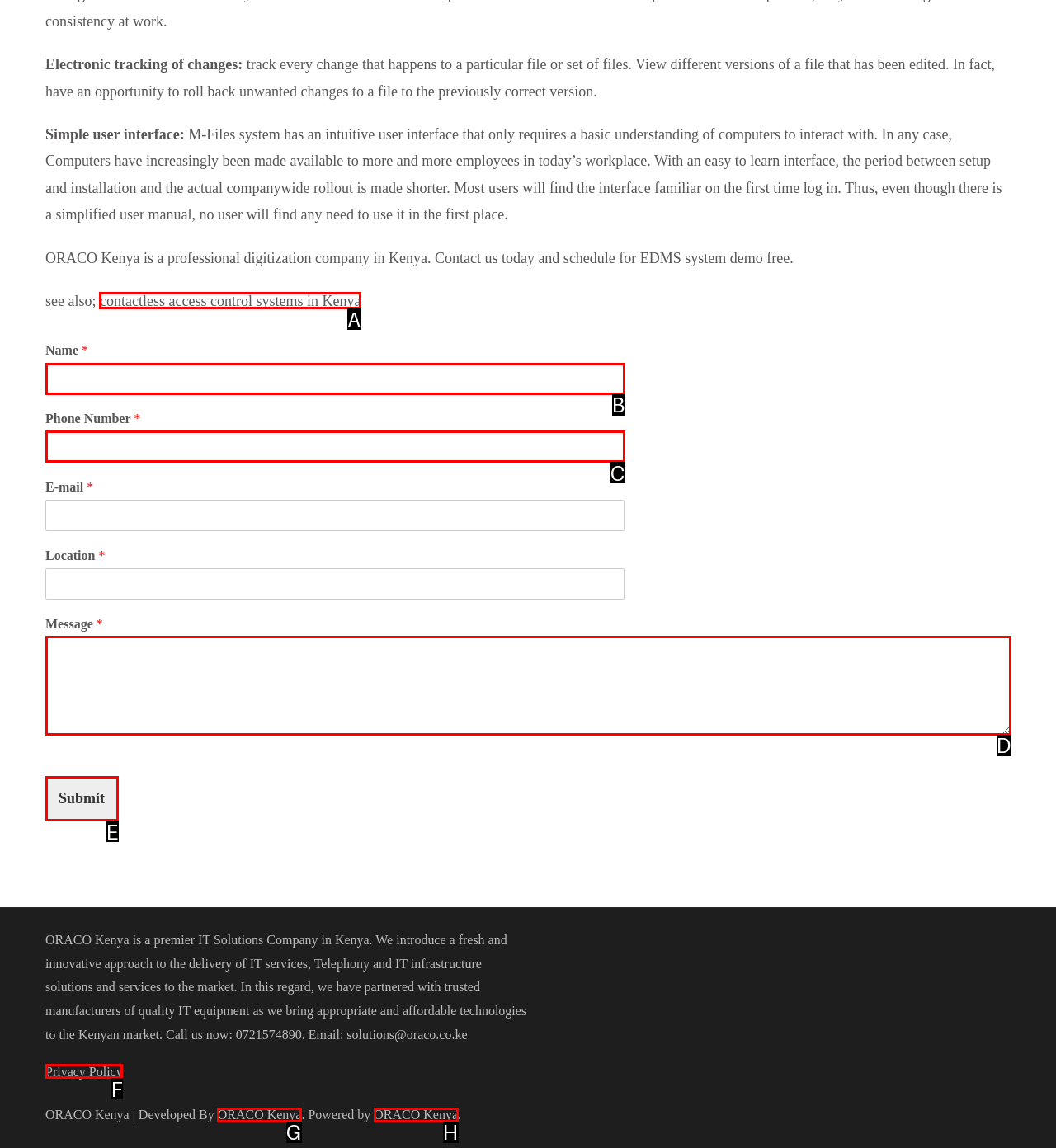Find the HTML element that corresponds to the description: Submit. Indicate your selection by the letter of the appropriate option.

E